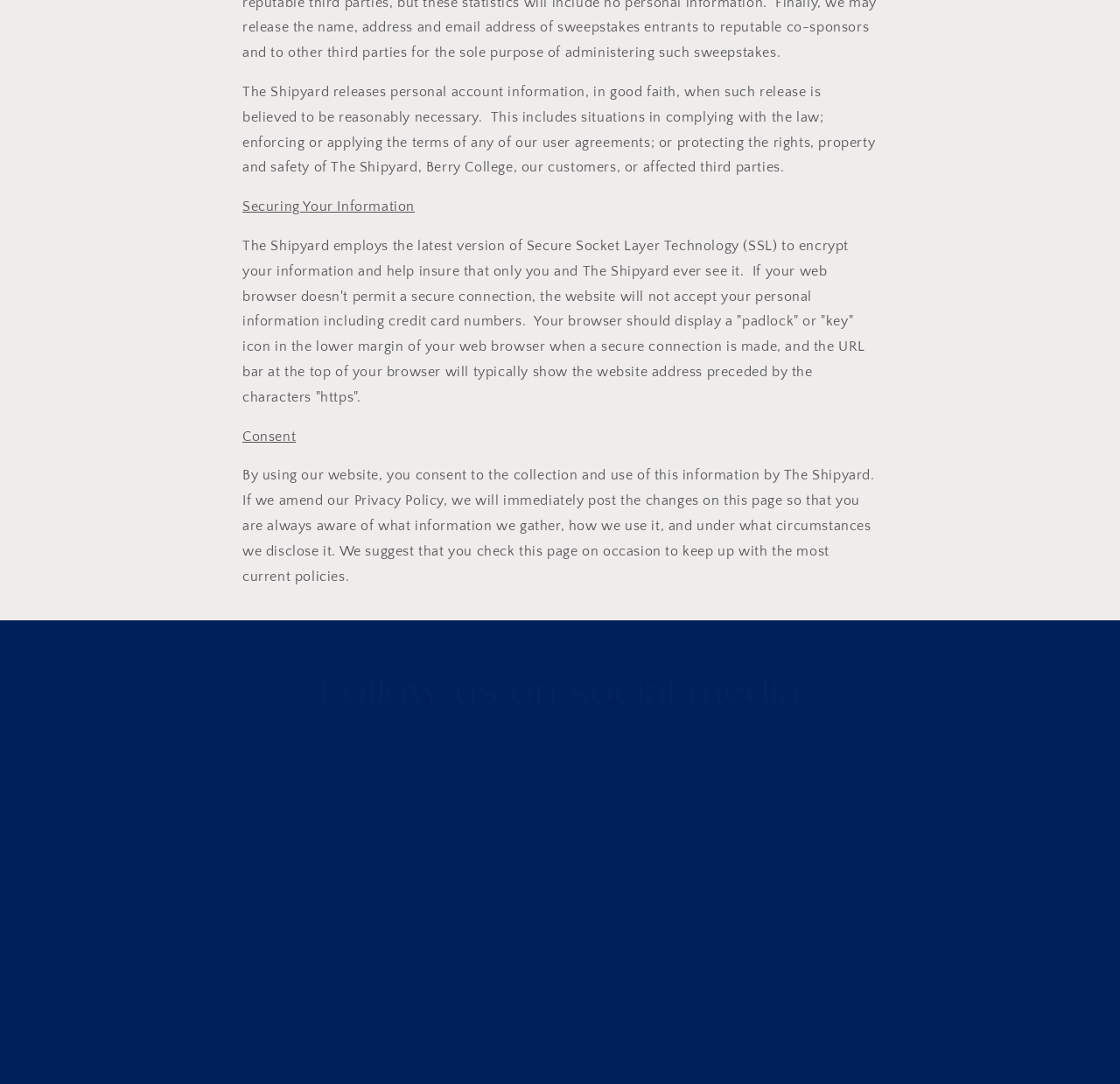Based on the provided description, "Refunds & Returns", find the bounding box of the corresponding UI element in the screenshot.

[0.494, 0.894, 0.589, 0.923]